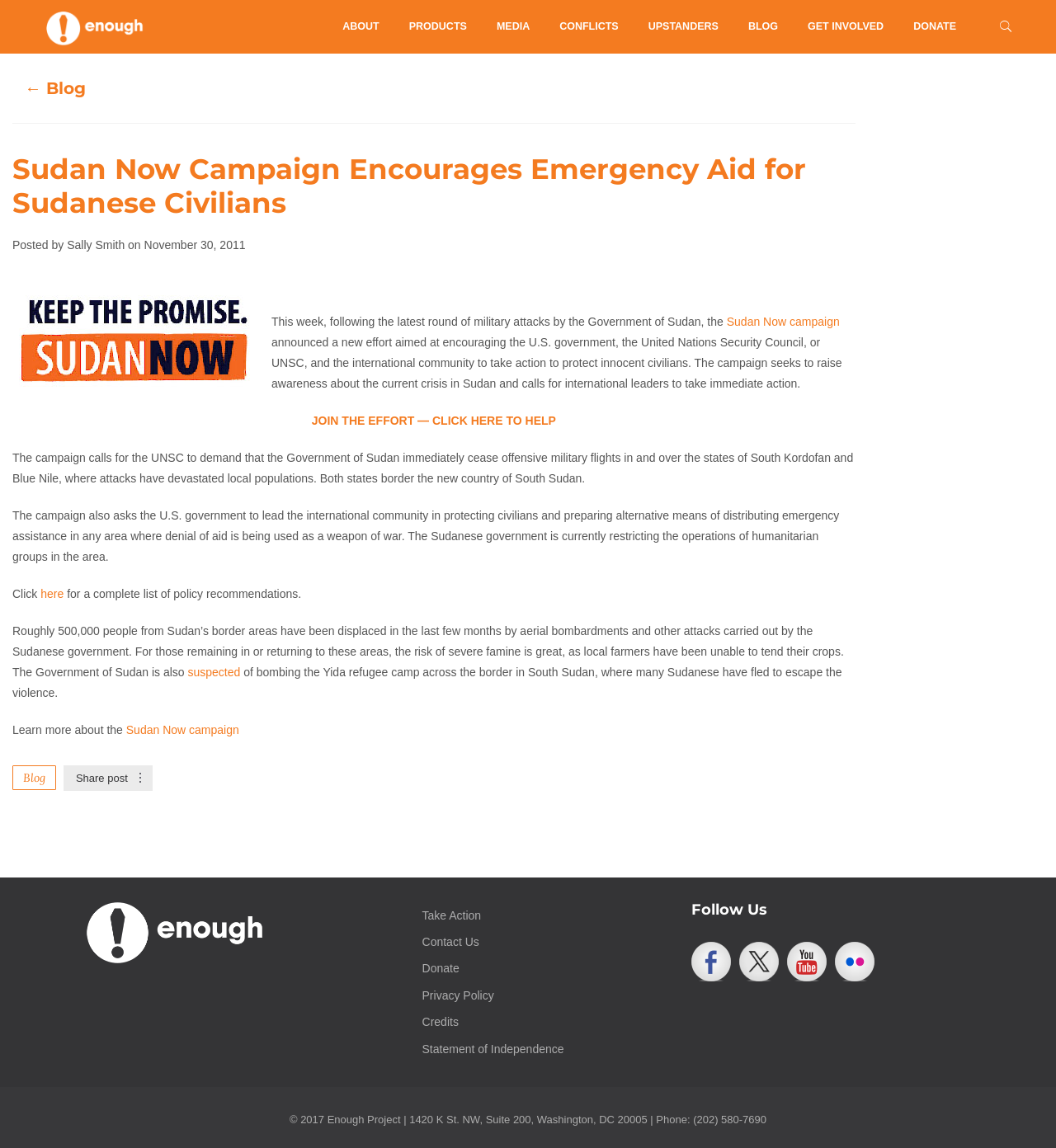Identify the bounding box coordinates of the clickable region to carry out the given instruction: "Follow the Enough Project on Facebook".

[0.655, 0.82, 0.693, 0.855]